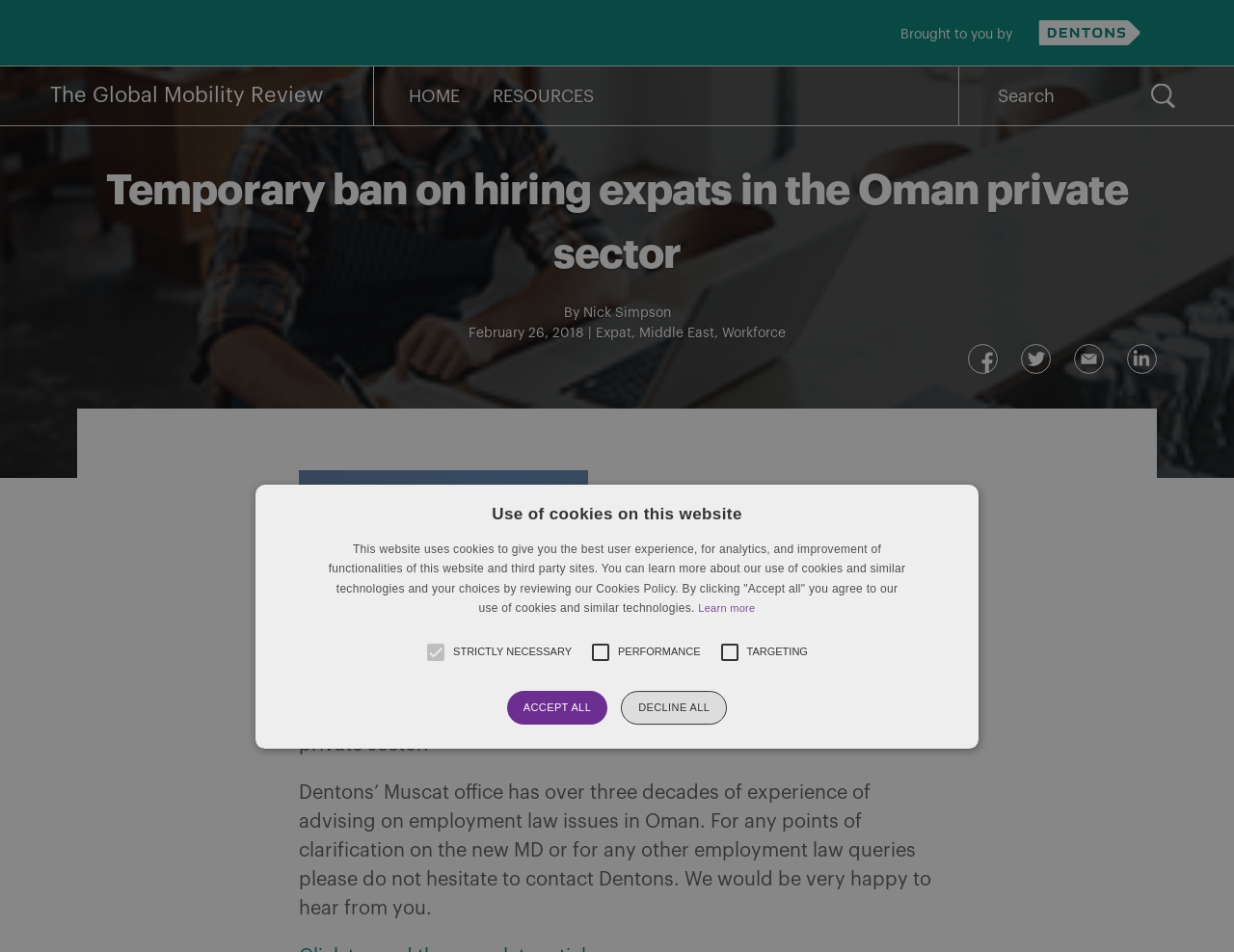Please identify the coordinates of the bounding box that should be clicked to fulfill this instruction: "Search for something".

[0.797, 0.07, 0.913, 0.132]